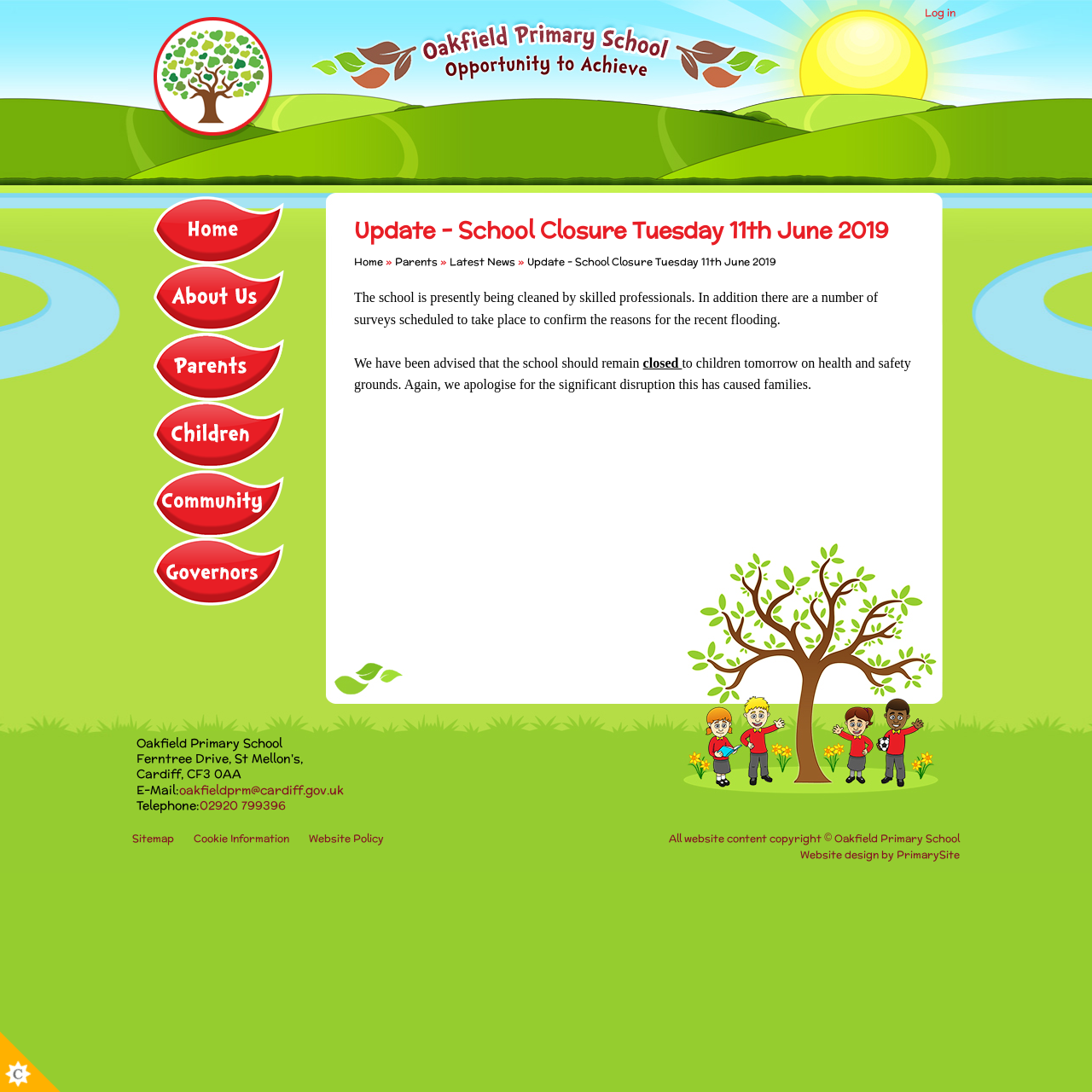Determine the main headline from the webpage and extract its text.

Update - School Closure Tuesday 11th June 2019